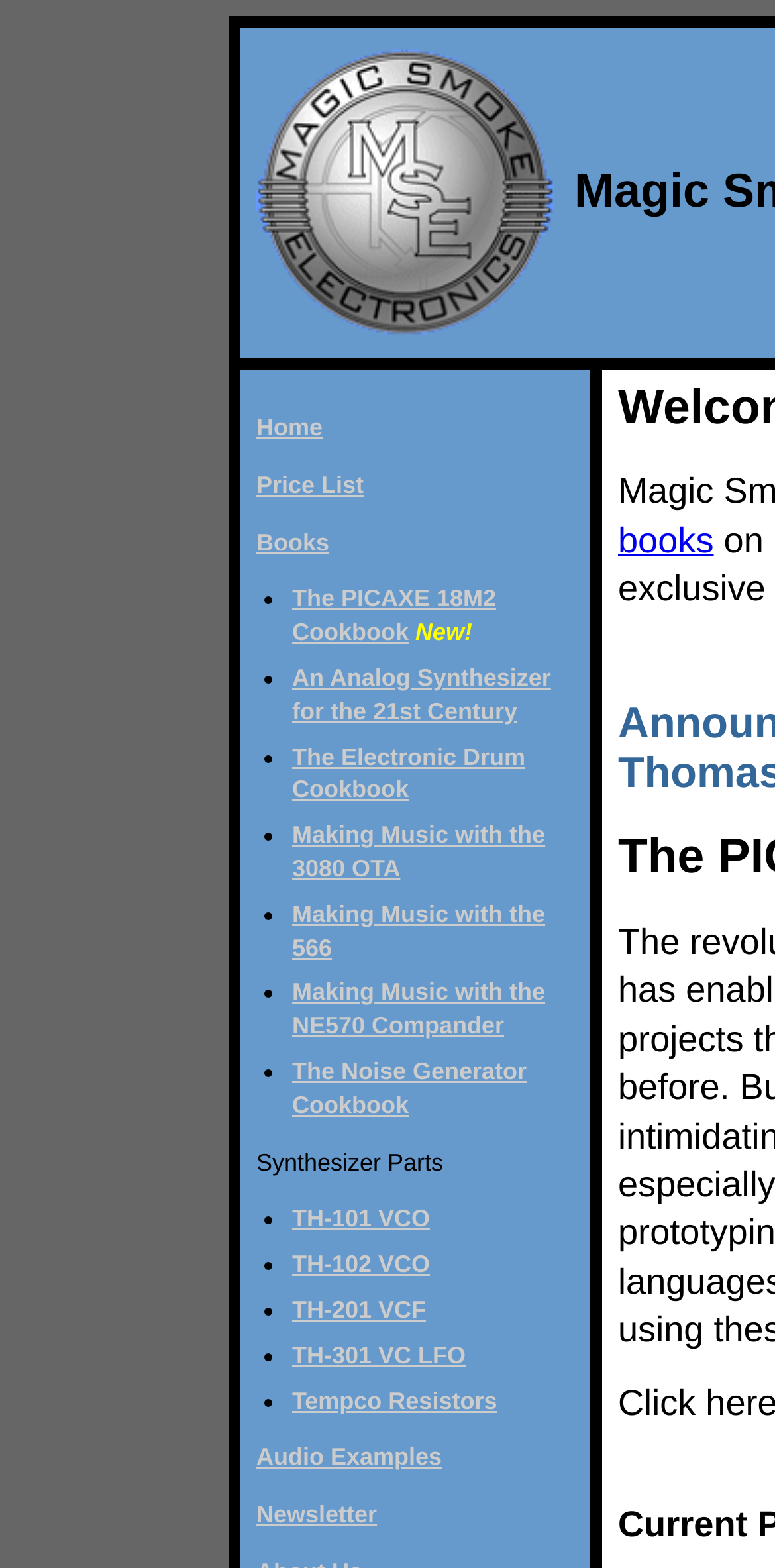How many synthesizer parts are listed?
Analyze the screenshot and provide a detailed answer to the question.

I counted the number of links under the 'Synthesizer Parts' category, and there are 5 links, each corresponding to a synthesizer part.